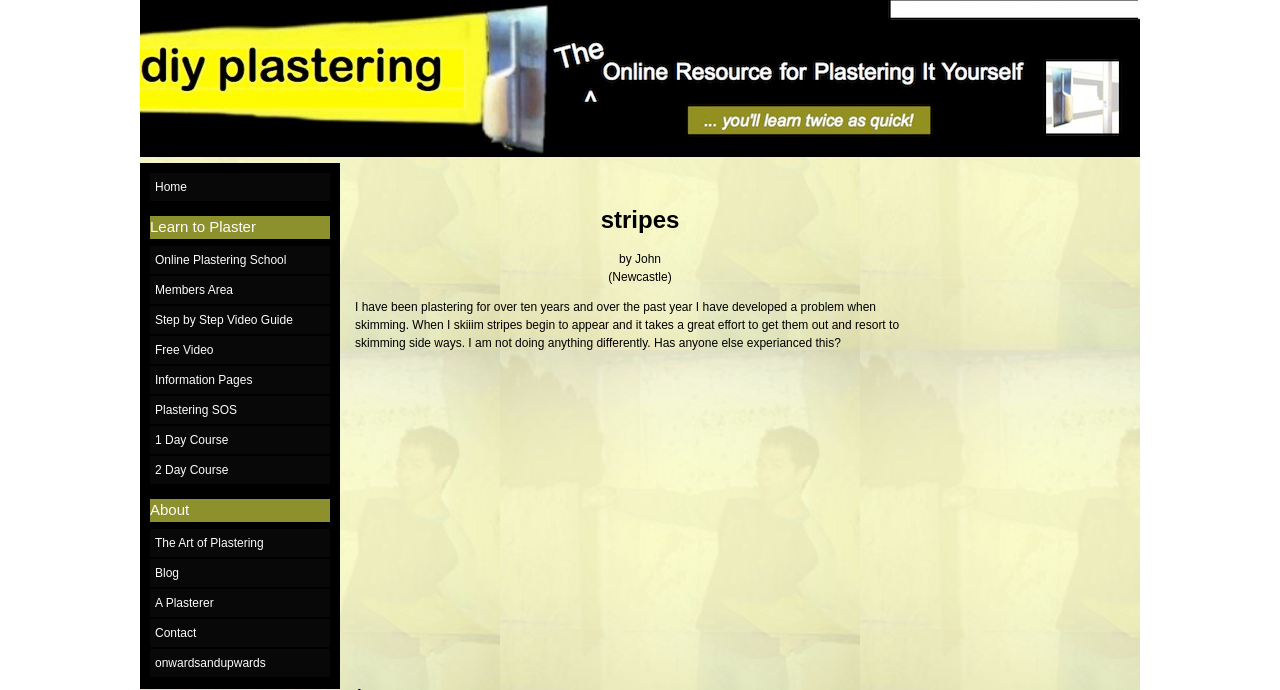Determine the bounding box coordinates for the element that should be clicked to follow this instruction: "check the 'Online Plastering School' link". The coordinates should be given as four float numbers between 0 and 1, in the format [left, top, right, bottom].

[0.117, 0.357, 0.258, 0.397]